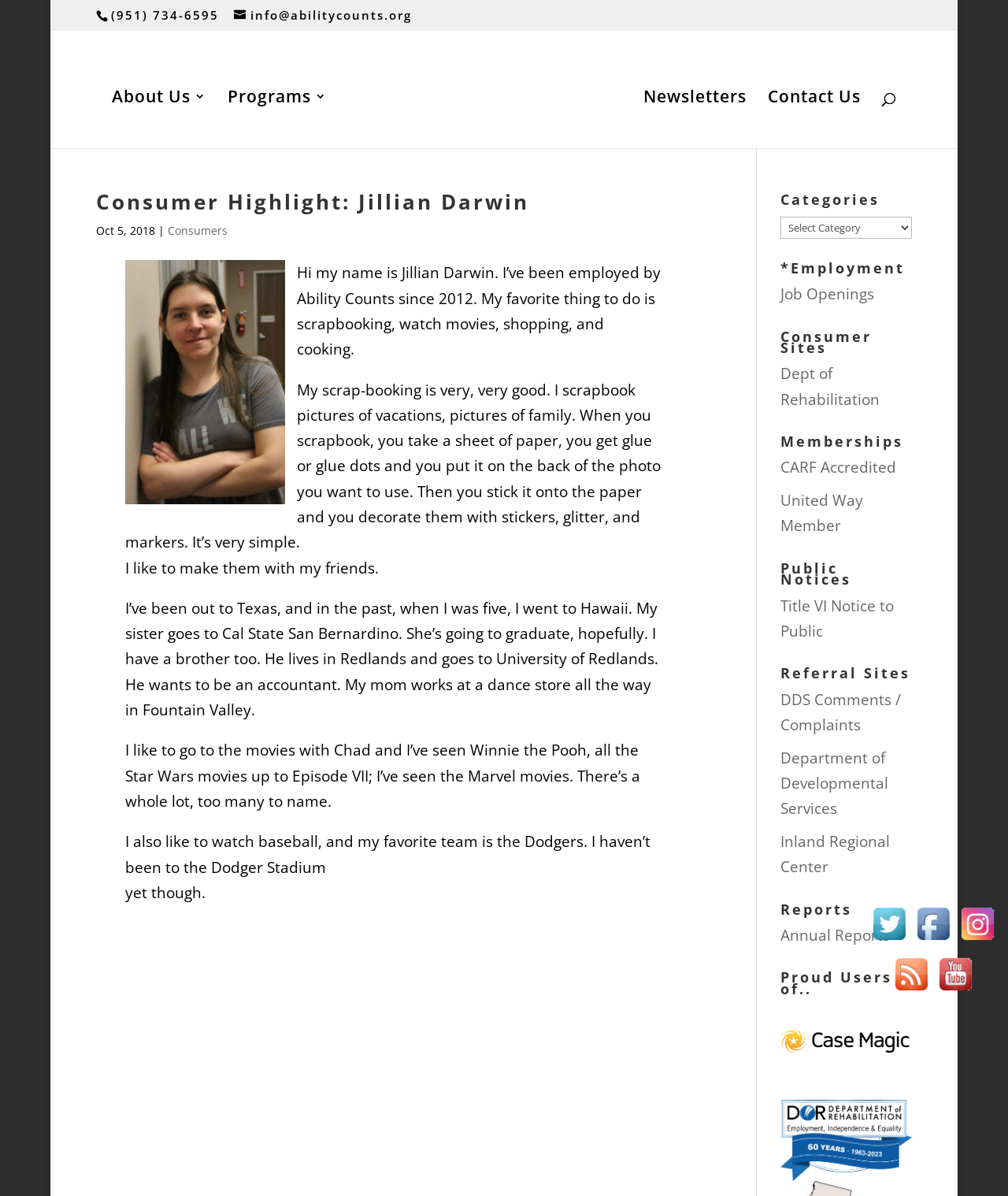Given the element description "Quad build.", identify the bounding box of the corresponding UI element.

None